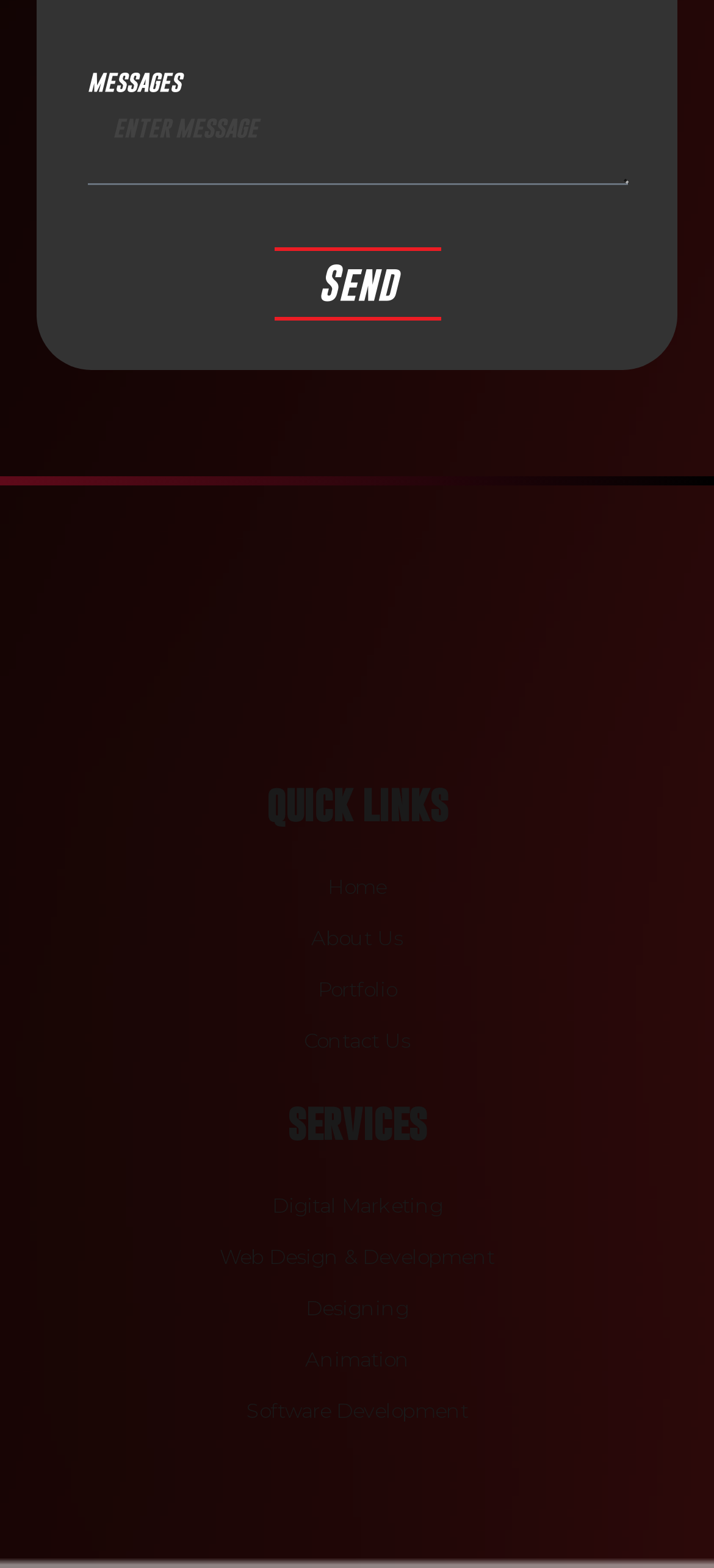What services are offered by the website?
Provide an in-depth answer to the question, covering all aspects.

The 'services' section lists several services offered by the website, including 'Digital Marketing', 'Web Design & Development', 'Designing', 'Animation', and 'Software Development'.